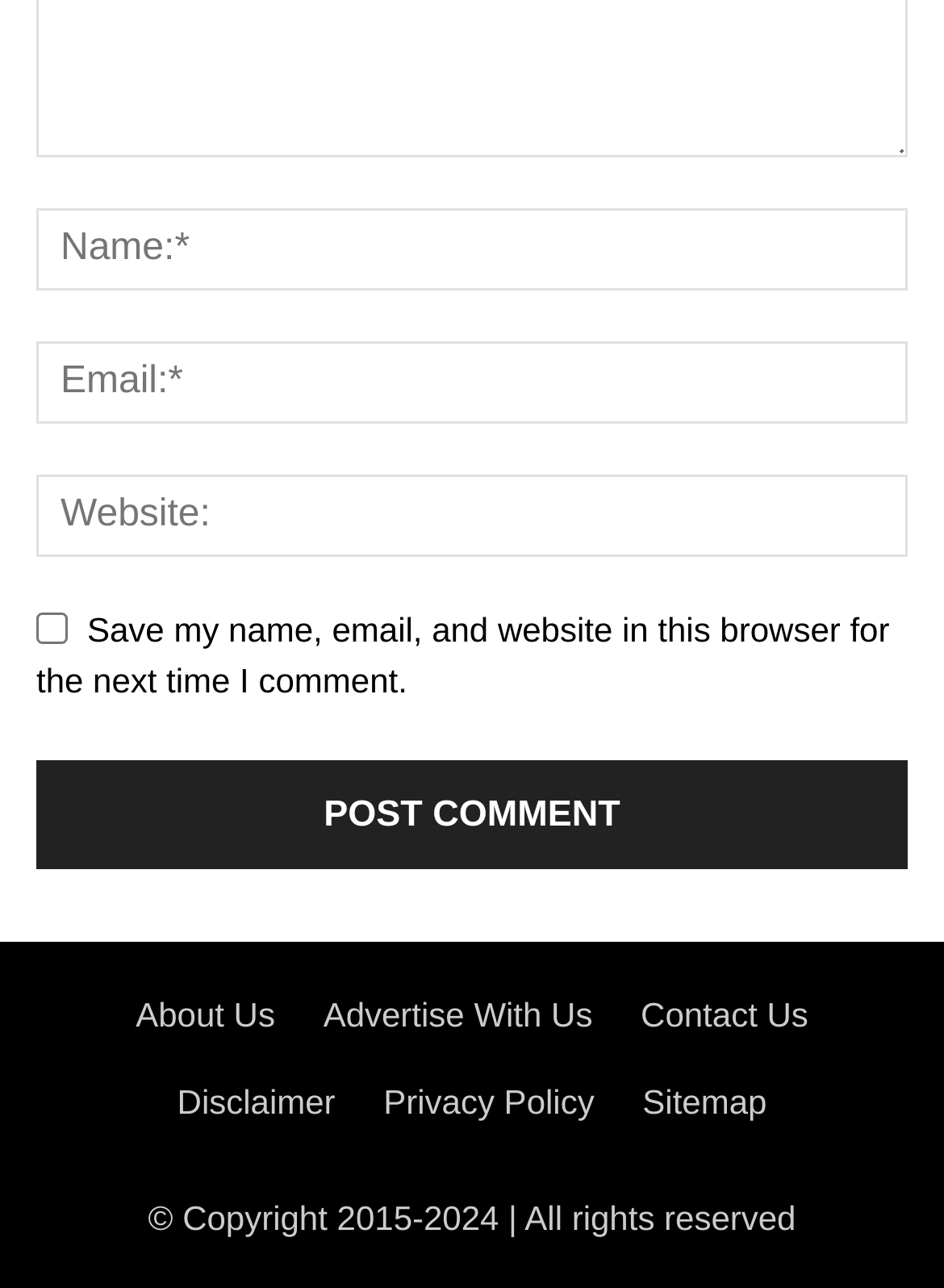Determine the bounding box coordinates of the clickable region to execute the instruction: "Post a comment". The coordinates should be four float numbers between 0 and 1, denoted as [left, top, right, bottom].

[0.038, 0.591, 0.962, 0.675]